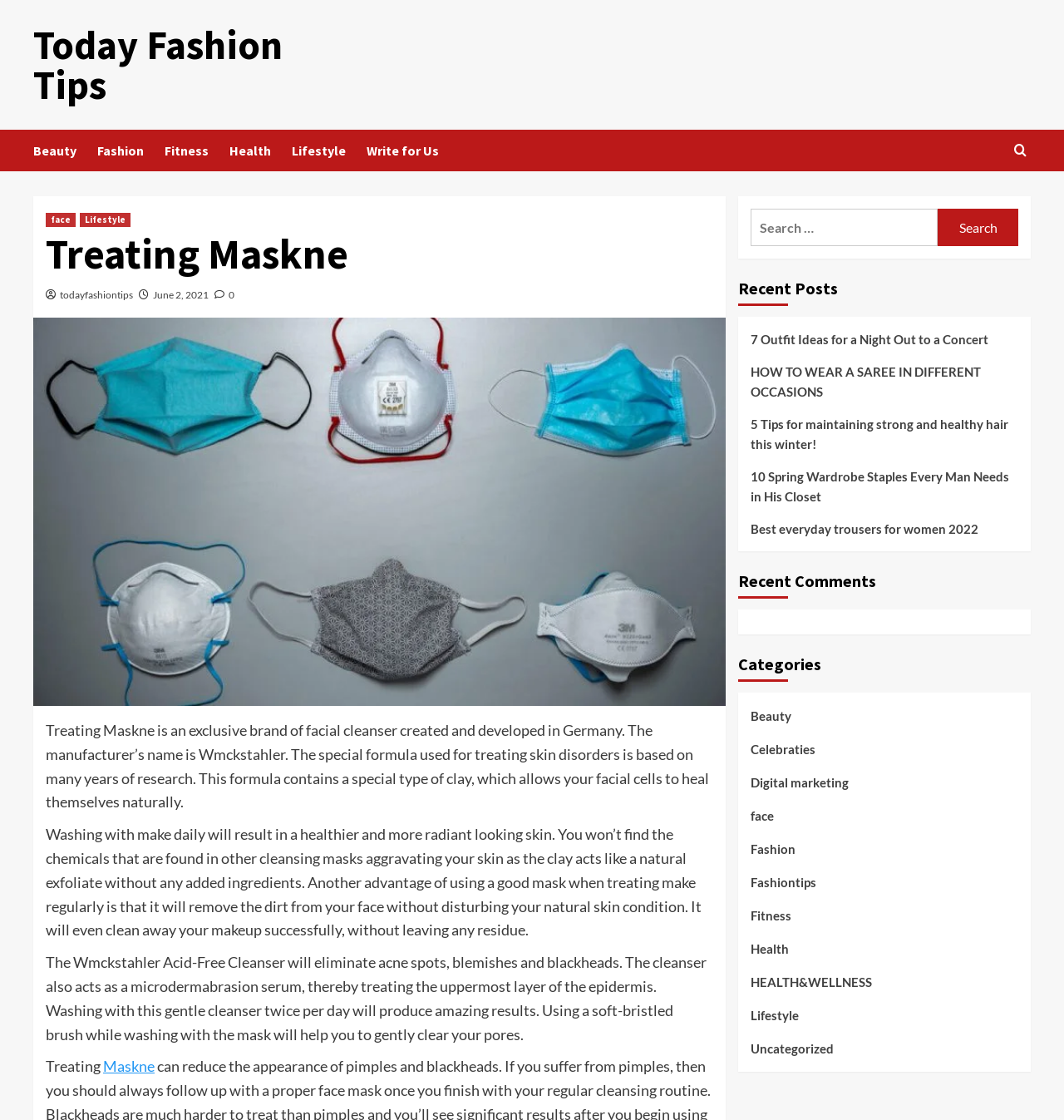What is the benefit of using a good mask?
Using the image, answer in one word or phrase.

Remove dirt without disturbing skin